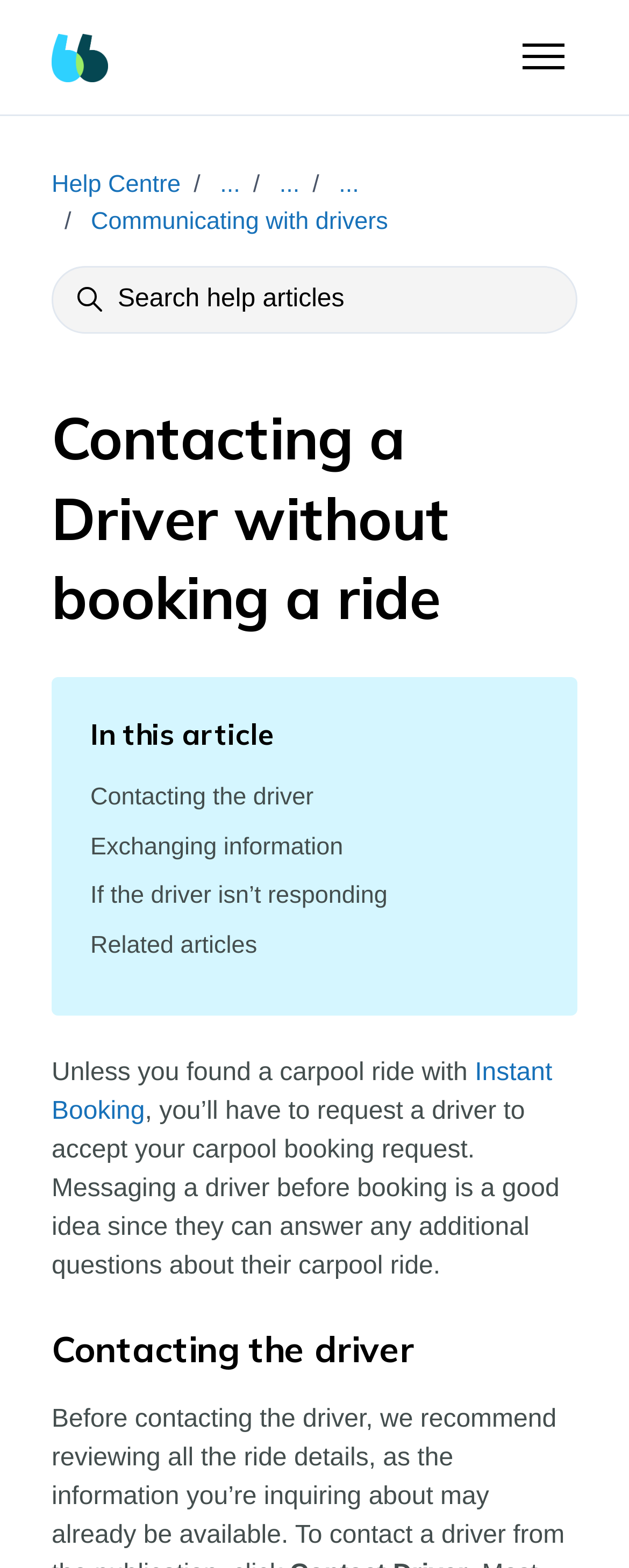Find the bounding box coordinates for the UI element whose description is: "parent_node: Contacting the driver". The coordinates should be four float numbers between 0 and 1, in the format [left, top, right, bottom].

[0.669, 0.846, 0.705, 0.875]